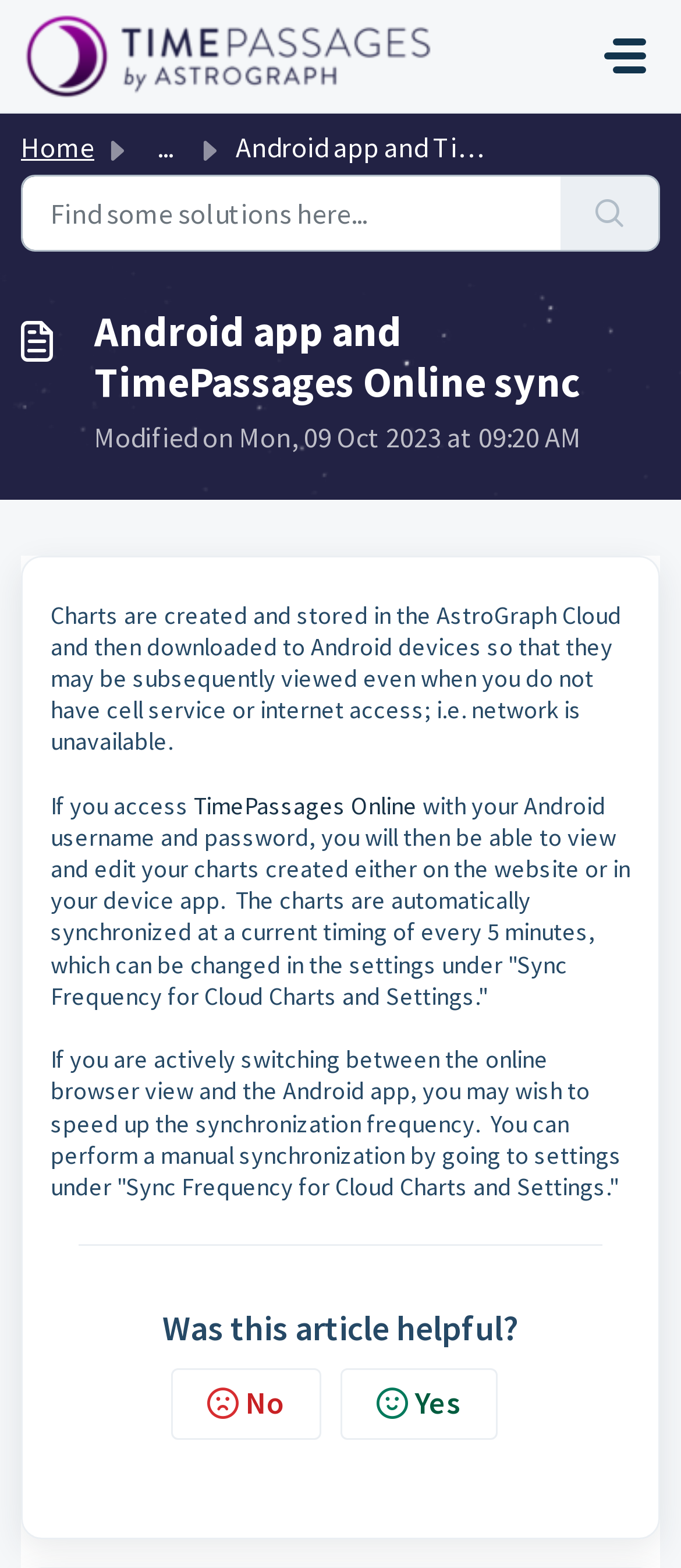Show the bounding box coordinates for the element that needs to be clicked to execute the following instruction: "Rate this article as helpful". Provide the coordinates in the form of four float numbers between 0 and 1, i.e., [left, top, right, bottom].

[0.499, 0.873, 0.729, 0.918]